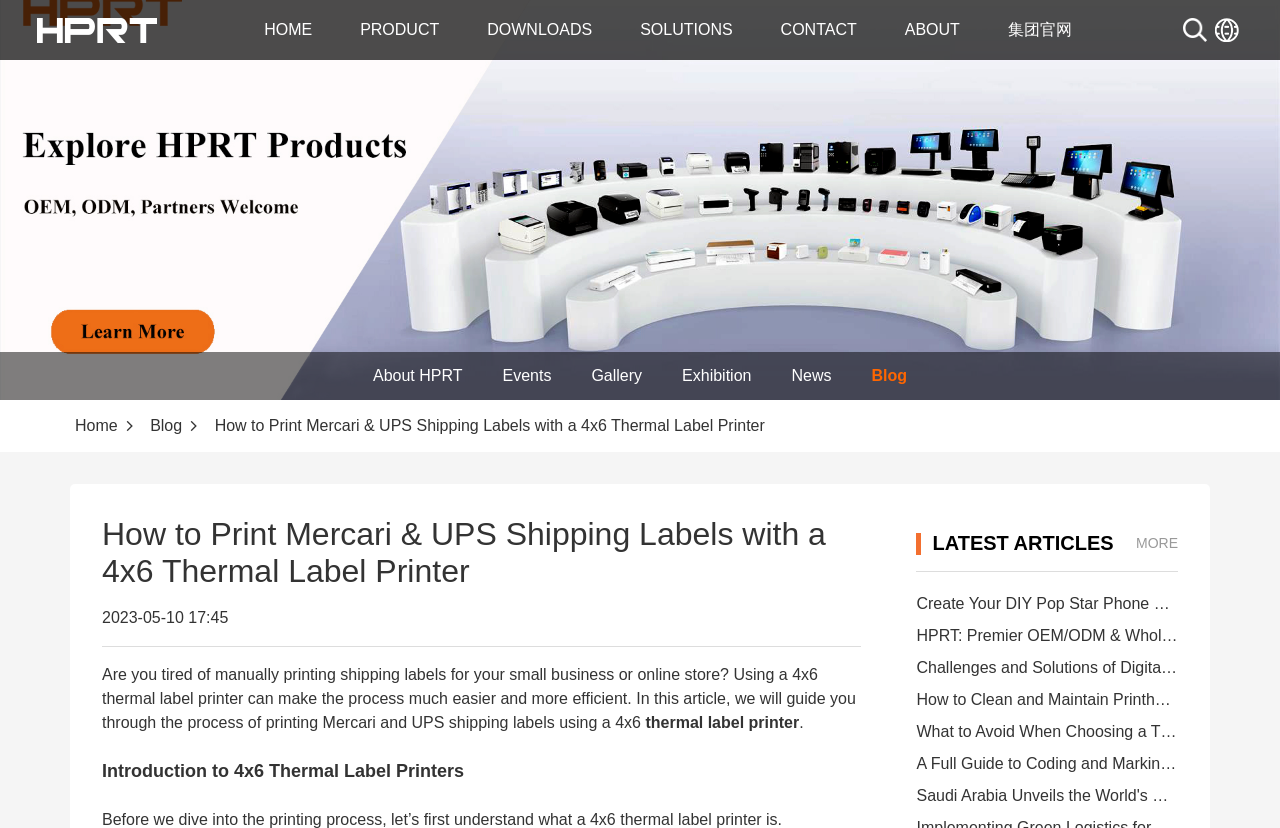Based on the element description "ABOUT", predict the bounding box coordinates of the UI element.

[0.707, 0.025, 0.75, 0.046]